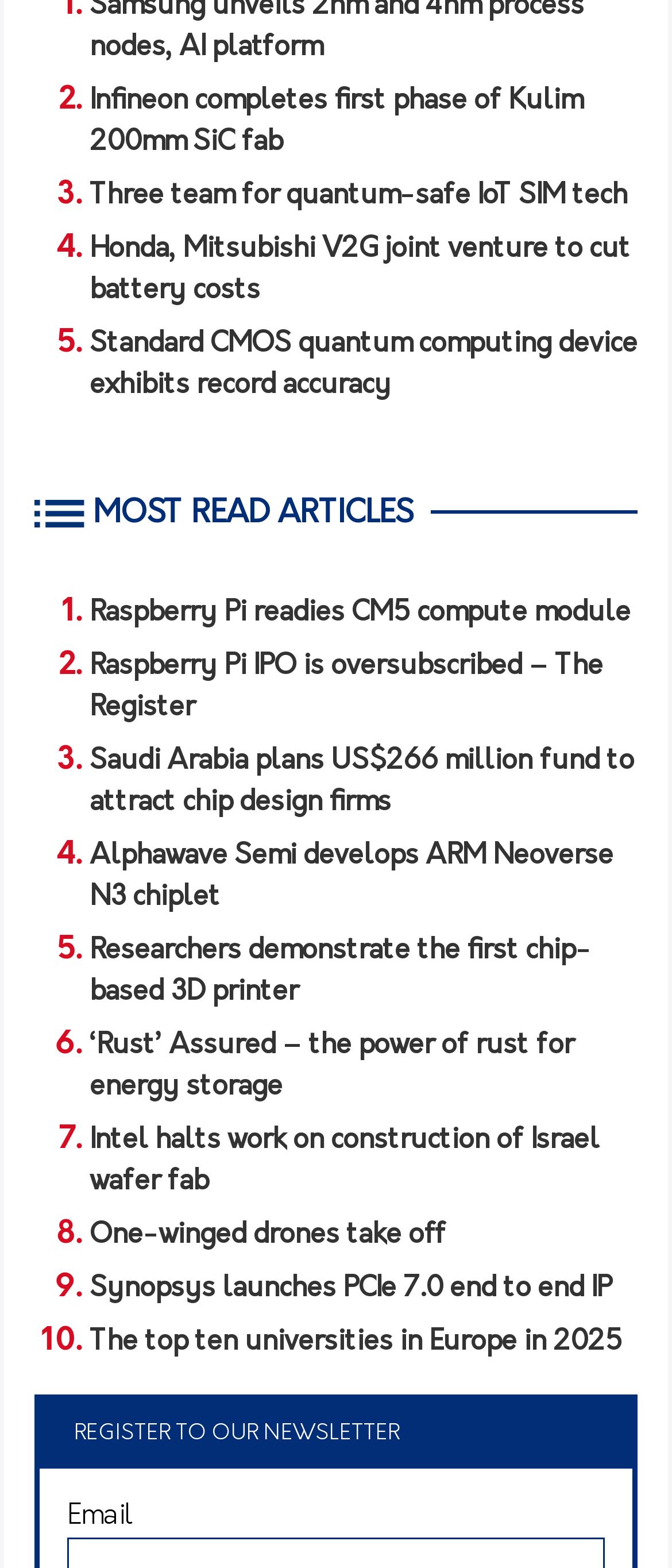From the screenshot, find the bounding box of the UI element matching this description: "One-winged drones take off". Supply the bounding box coordinates in the form [left, top, right, bottom], each a float between 0 and 1.

[0.133, 0.775, 0.949, 0.801]